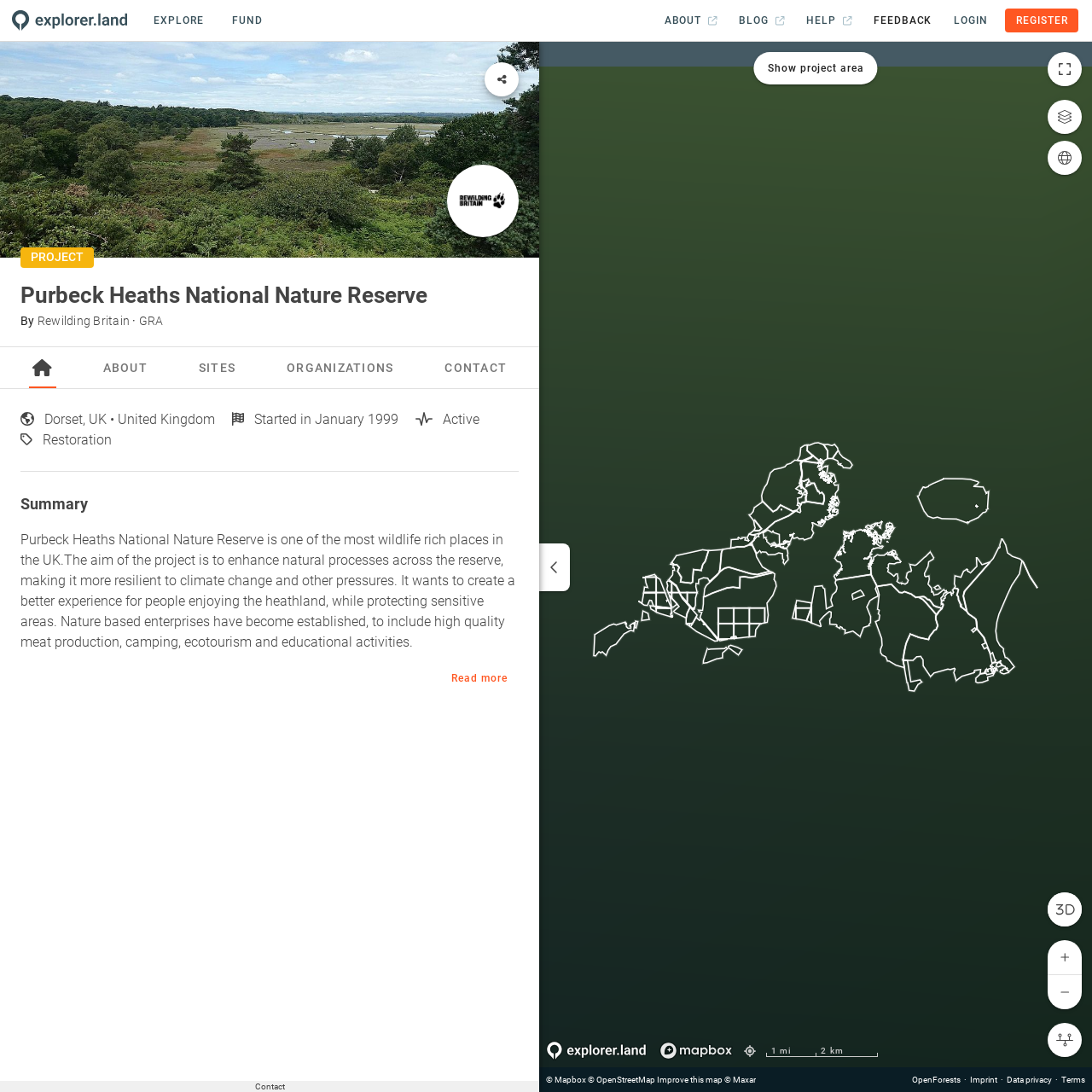Describe all the visual and textual components of the webpage comprehensively.

The webpage is about Purbeck Heaths National Nature Reserve, a project focused on restoration and conservation. At the top left corner, there is a logo and a navigation menu with links to "EXPLORE", "FUND", "ABOUT", "BLOG", "HELP", "FEEDBACK", "LOGIN", and "REGISTER". Below the navigation menu, there is a button and a title "PROJECT" followed by the project name "Purbeck Heaths National Nature Reserve" and a description "By Rewilding Britain · GRA".

On the left side of the page, there is a tab list with five tabs: an active tab, "ABOUT", "SITES", "ORGANIZATIONS", and "CONTACT". Below the tab list, there is a section with information about the project, including its location "Dorset, UK • United Kingdom", start date "January 1999", and status "Active". The project's goal is to enhance natural processes across the reserve, making it more resilient to climate change and other pressures, while creating a better experience for people enjoying the heathland and protecting sensitive areas.

On the right side of the page, there is a map section with a map of the reserve, several buttons, and a scale indicator with options for 1 mile and 2 kilometers. At the bottom of the page, there are links to "Mapbox", "OpenStreetMap", and other organizations, along with copyright information and a link to "Improve this map".